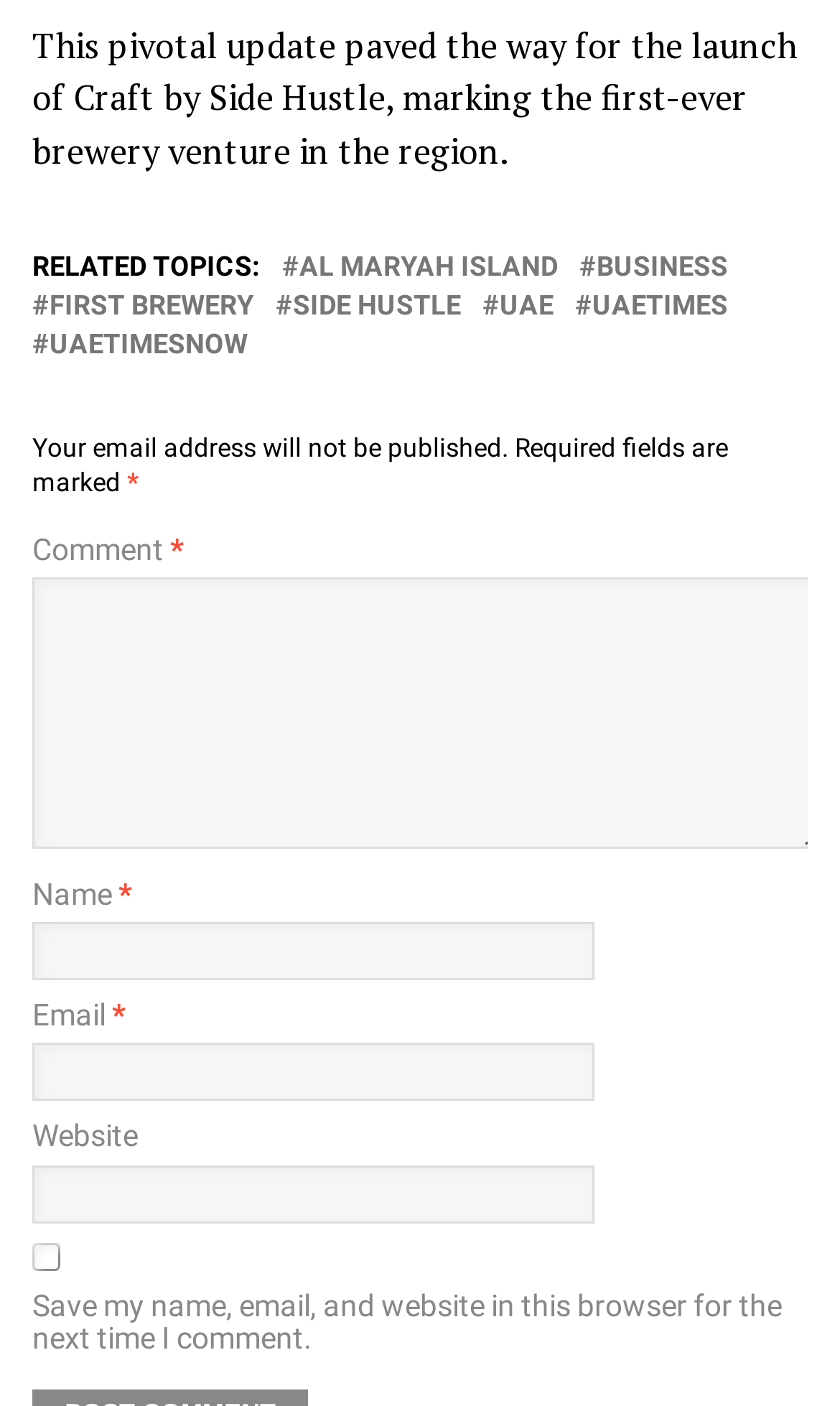Specify the bounding box coordinates of the area to click in order to follow the given instruction: "Enter a comment."

[0.038, 0.411, 0.968, 0.604]